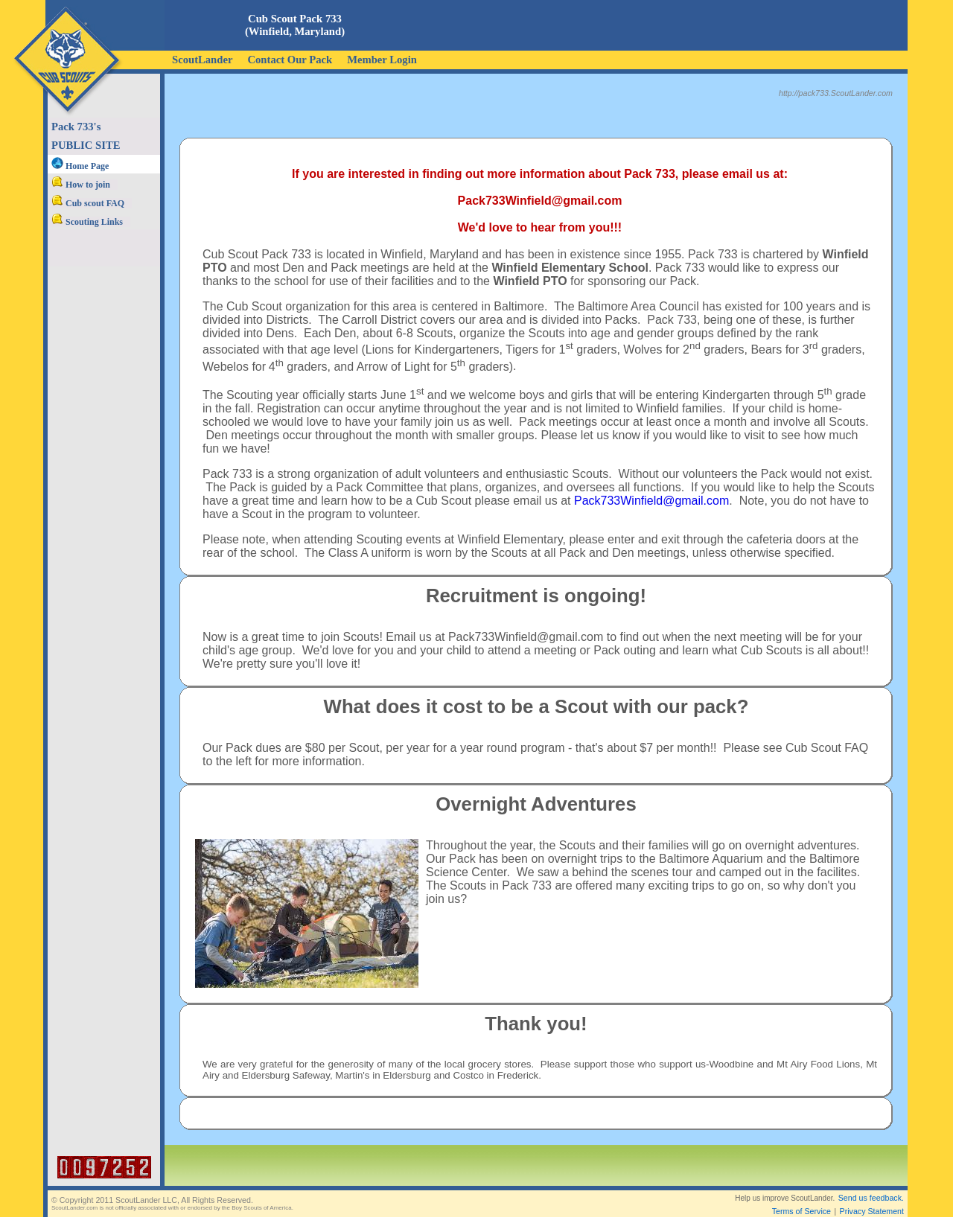When does the Scouting year officially start?
Based on the screenshot, answer the question with a single word or phrase.

June 1st